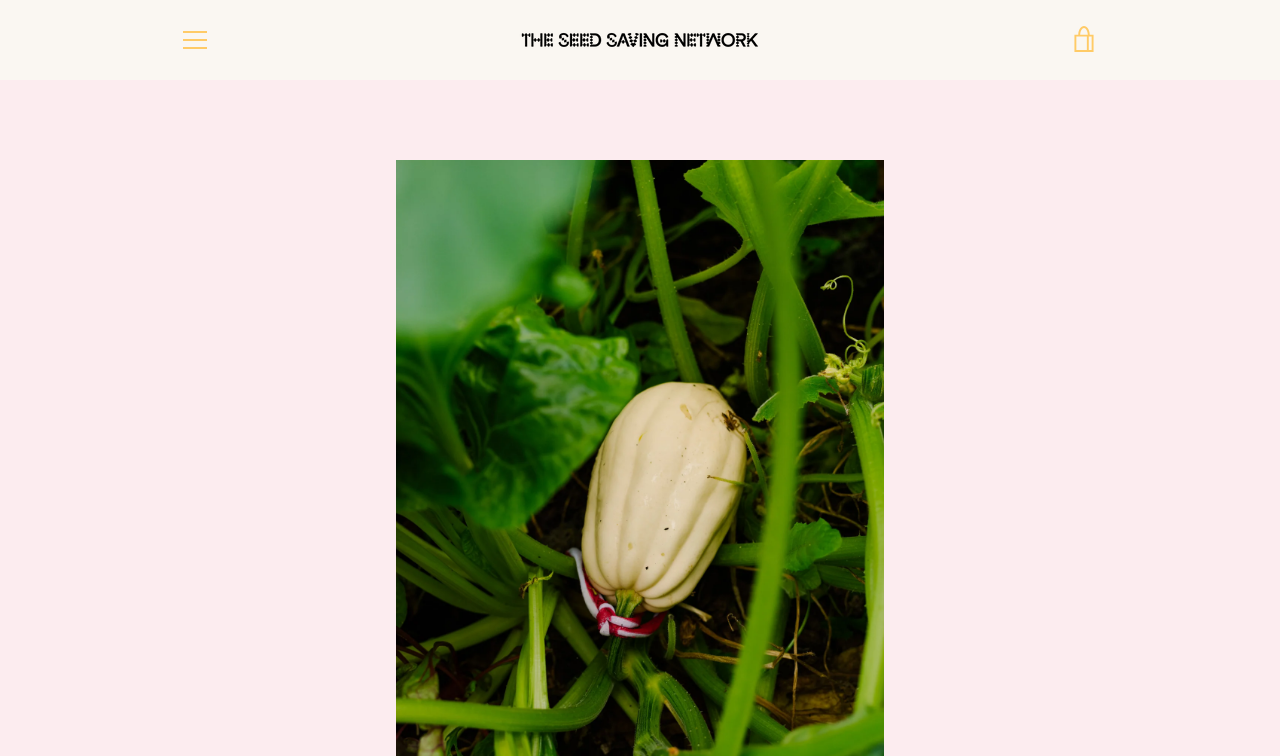Using the description: "Seeds Seeds menu", determine the UI element's bounding box coordinates. Ensure the coordinates are in the format of four float numbers between 0 and 1, i.e., [left, top, right, bottom].

[0.456, 0.263, 0.544, 0.342]